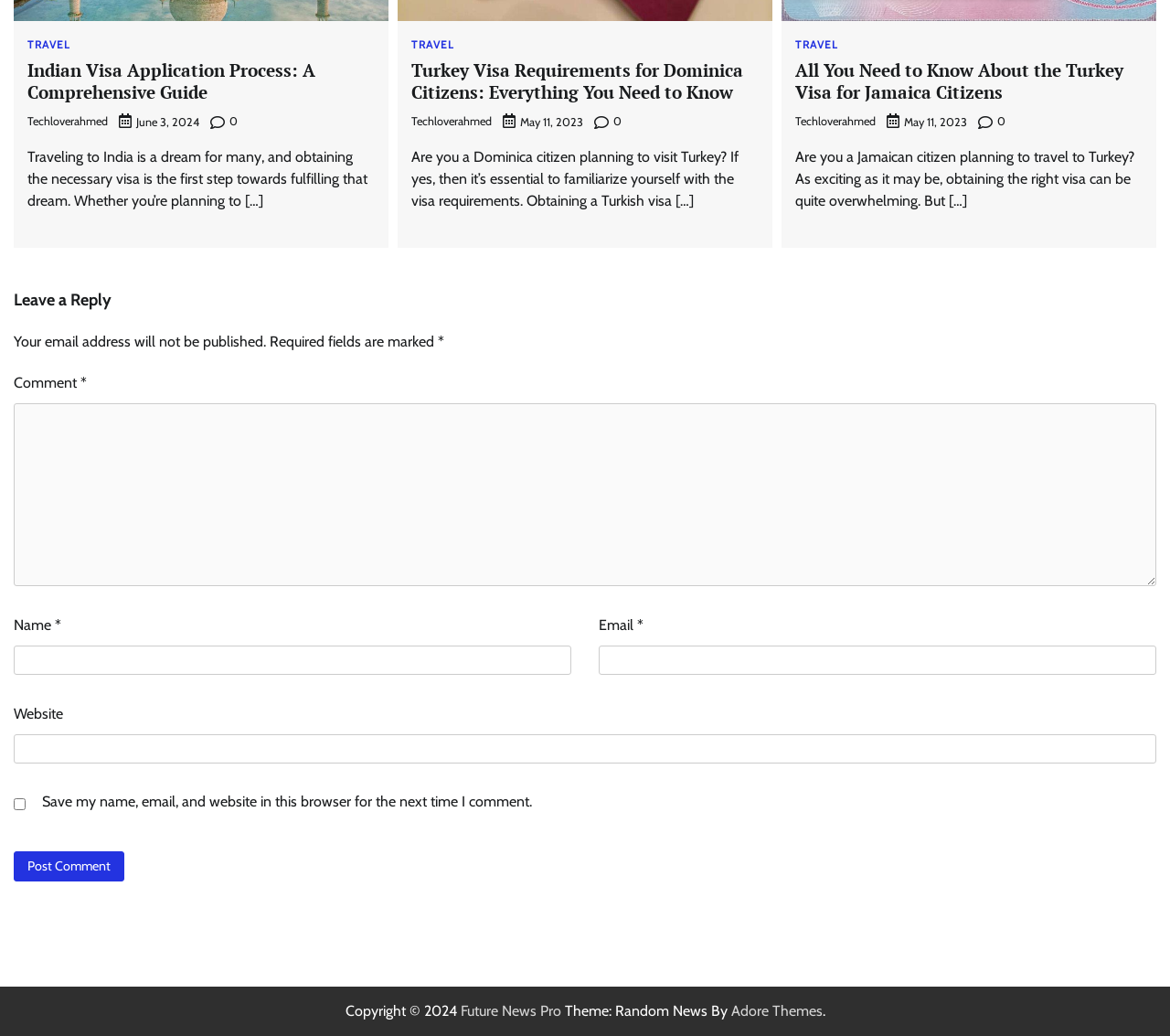Please identify the bounding box coordinates of the clickable area that will fulfill the following instruction: "Post a comment". The coordinates should be in the format of four float numbers between 0 and 1, i.e., [left, top, right, bottom].

[0.012, 0.822, 0.107, 0.851]